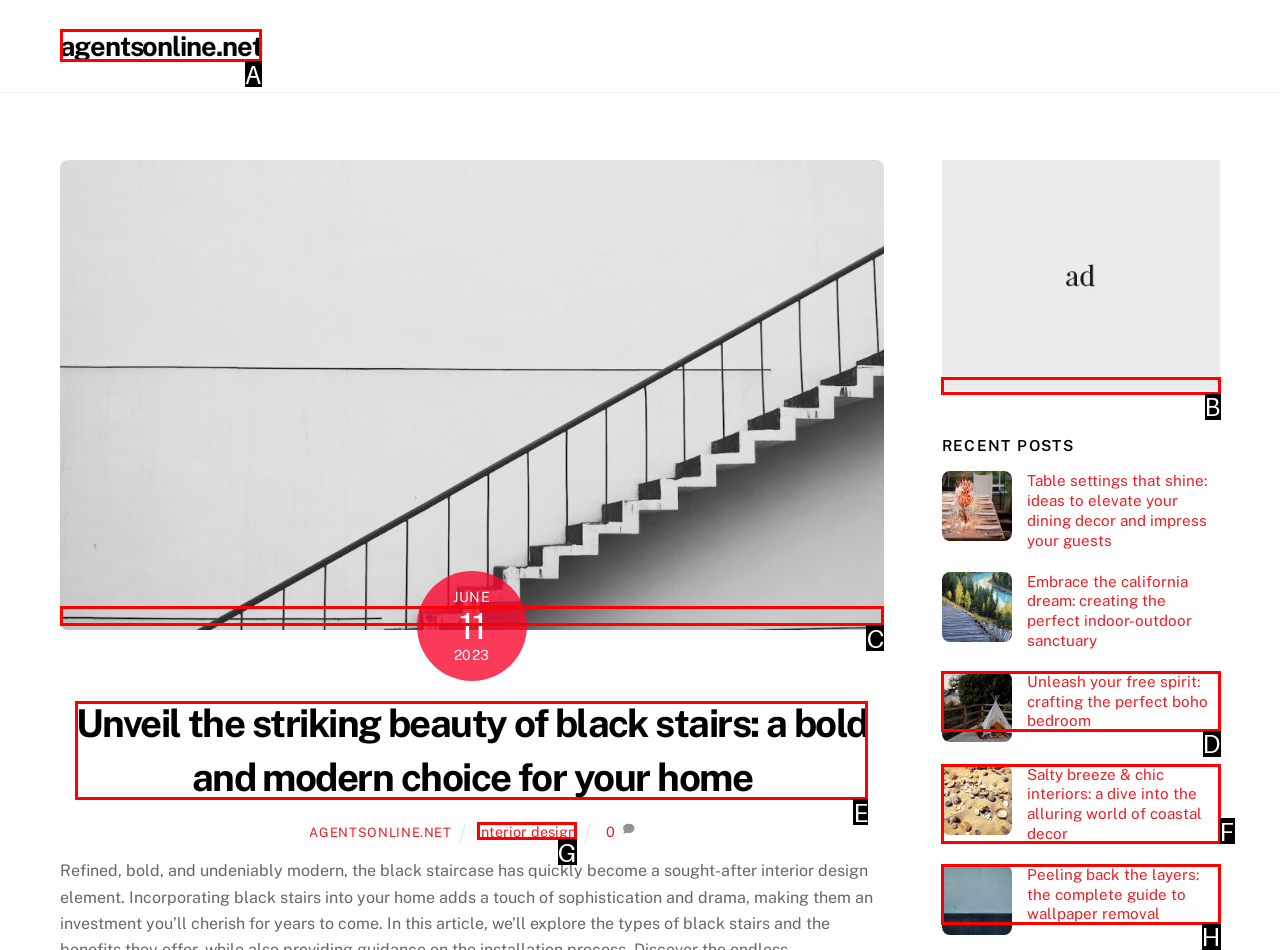Identify the correct letter of the UI element to click for this task: Write a comment
Respond with the letter from the listed options.

None